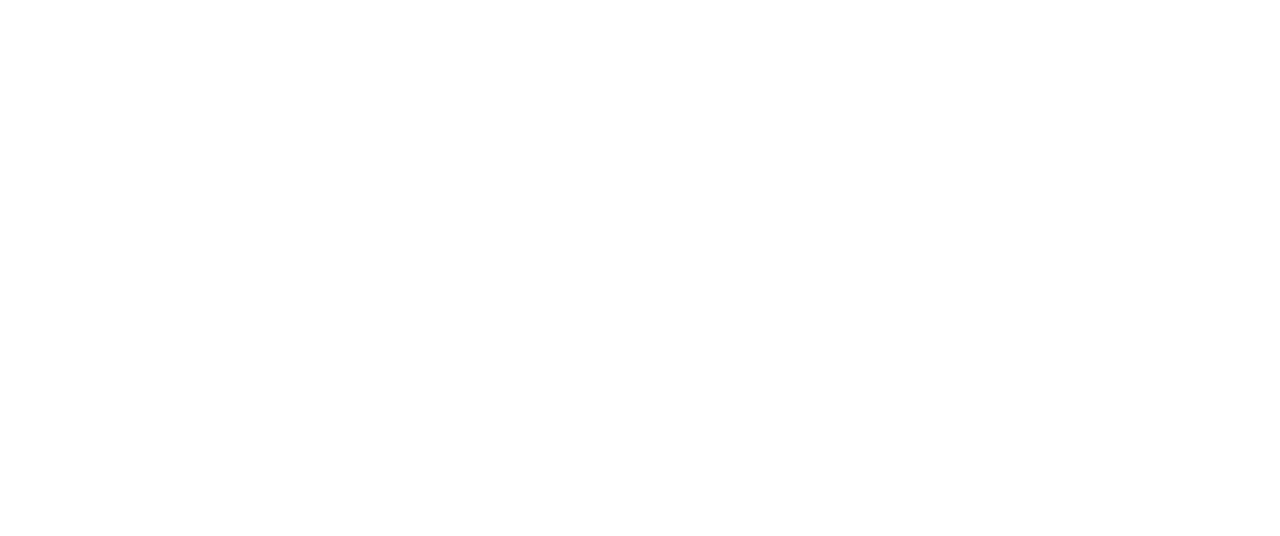How many links are there in the navigation menu?
Using the visual information, reply with a single word or short phrase.

8